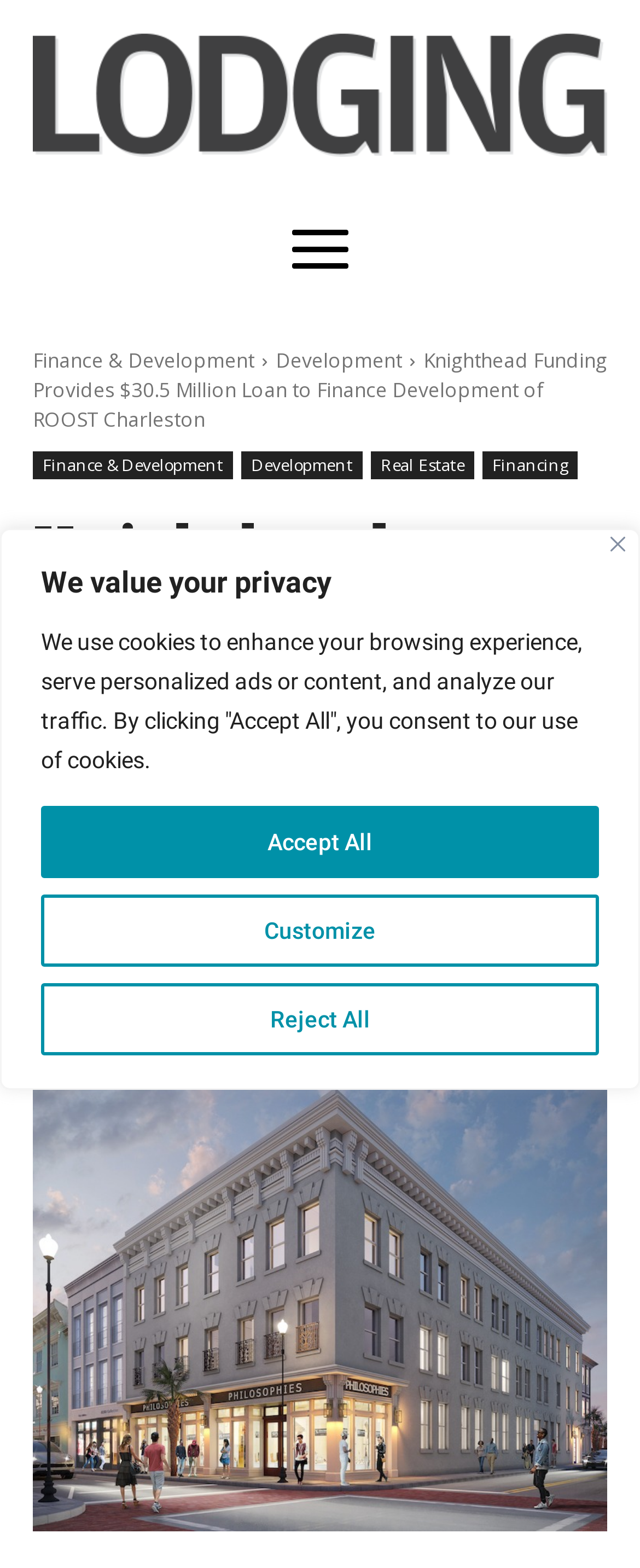Based on the image, please respond to the question with as much detail as possible:
When was the article published?

The answer can be found in the time element which displays the publication date as 'March 24, 2020'.